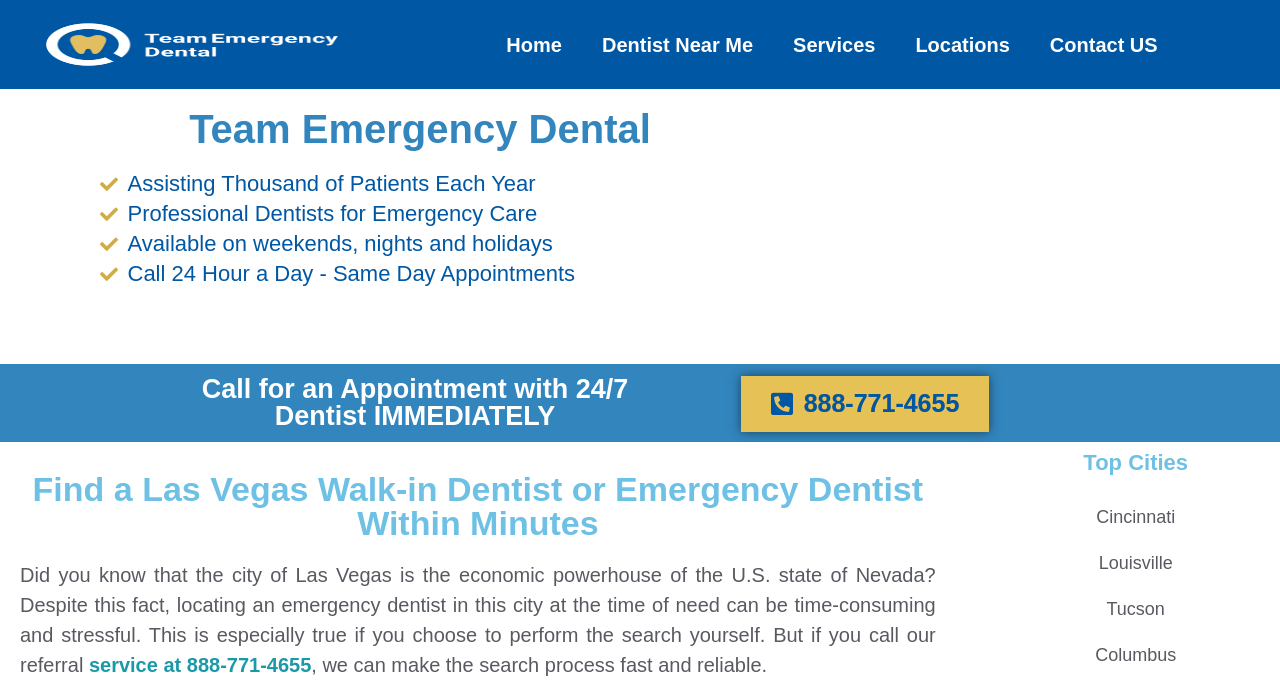Determine the bounding box coordinates of the clickable element to complete this instruction: "Visit the Cincinnati page". Provide the coordinates in the format of four float numbers between 0 and 1, [left, top, right, bottom].

[0.786, 0.726, 0.989, 0.793]